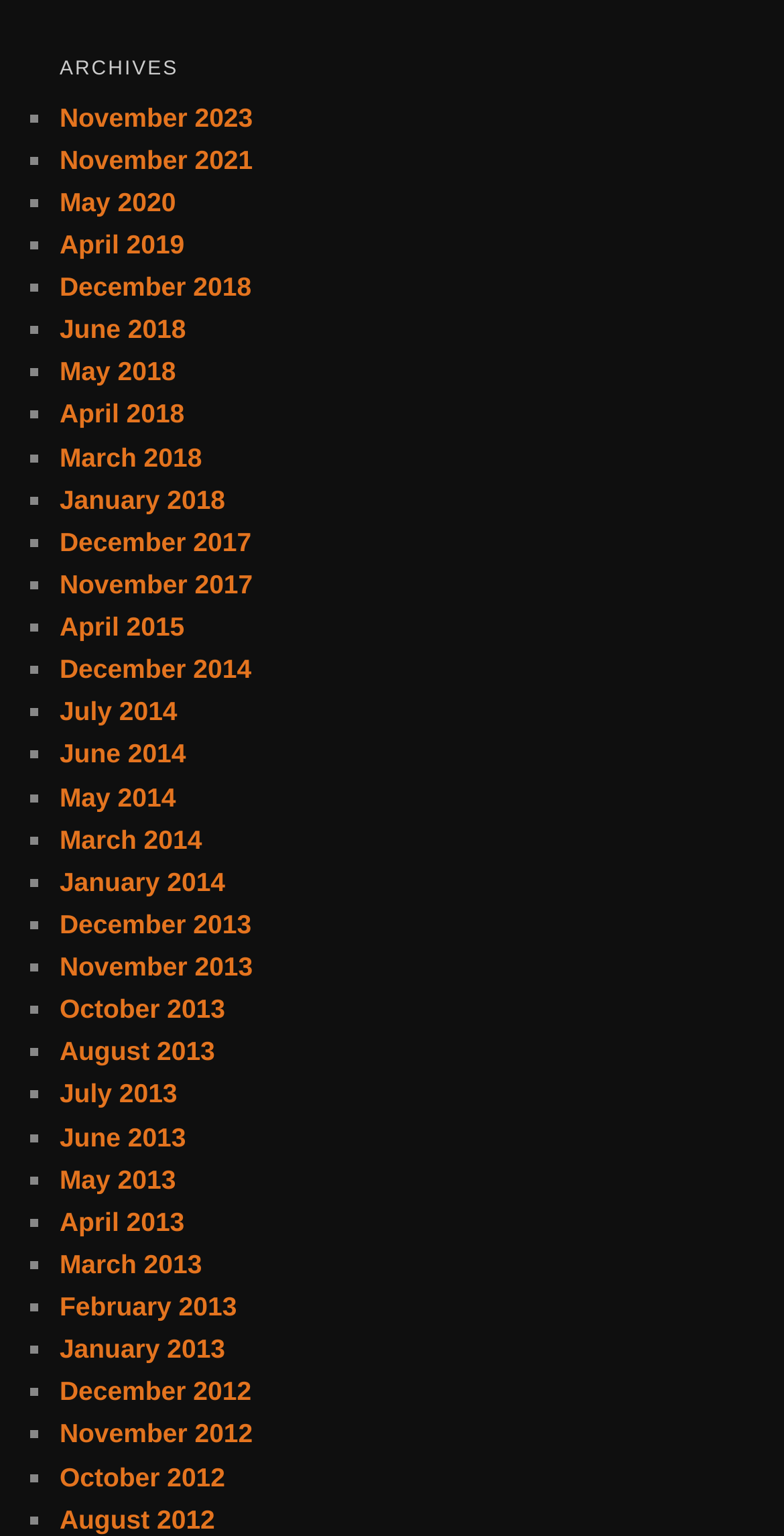Please identify the bounding box coordinates of the element on the webpage that should be clicked to follow this instruction: "Browse archives from January 2013". The bounding box coordinates should be given as four float numbers between 0 and 1, formatted as [left, top, right, bottom].

[0.076, 0.868, 0.287, 0.888]